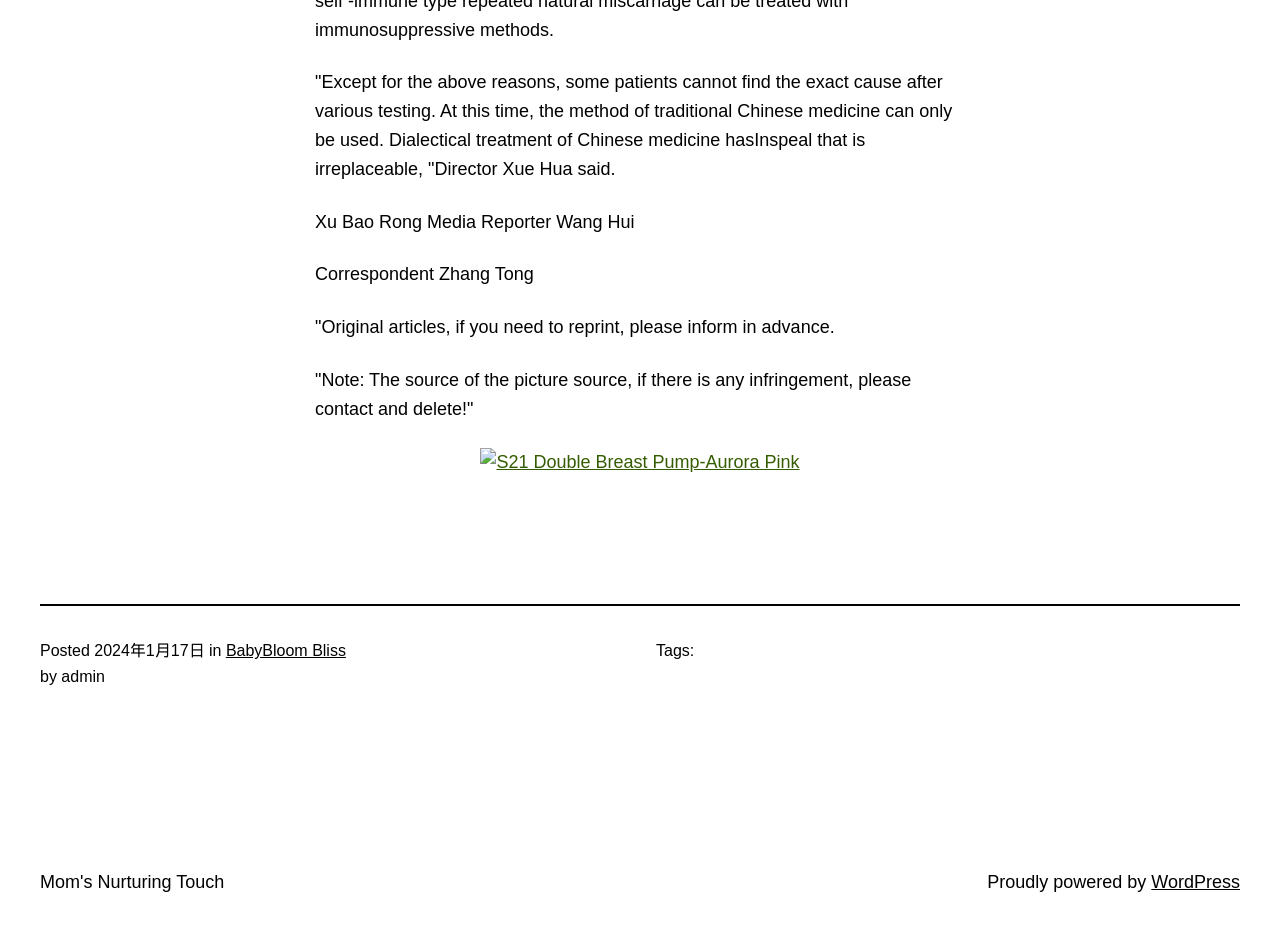Using the element description provided, determine the bounding box coordinates in the format (top-left x, top-left y, bottom-right x, bottom-right y). Ensure that all values are floating point numbers between 0 and 1. Element description: Mom's Nurturing Touch

[0.031, 0.927, 0.175, 0.948]